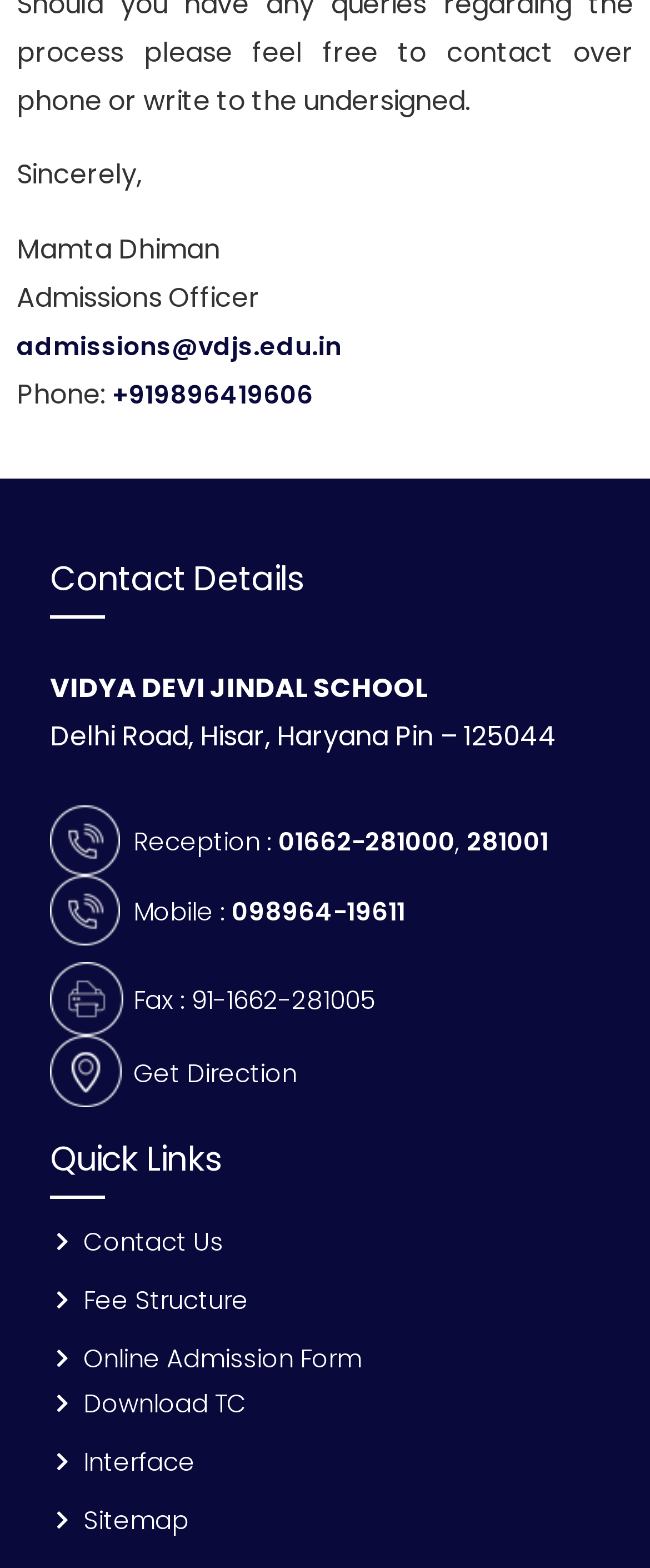What is the fax number?
Using the image as a reference, answer the question with a short word or phrase.

91-1662-281005